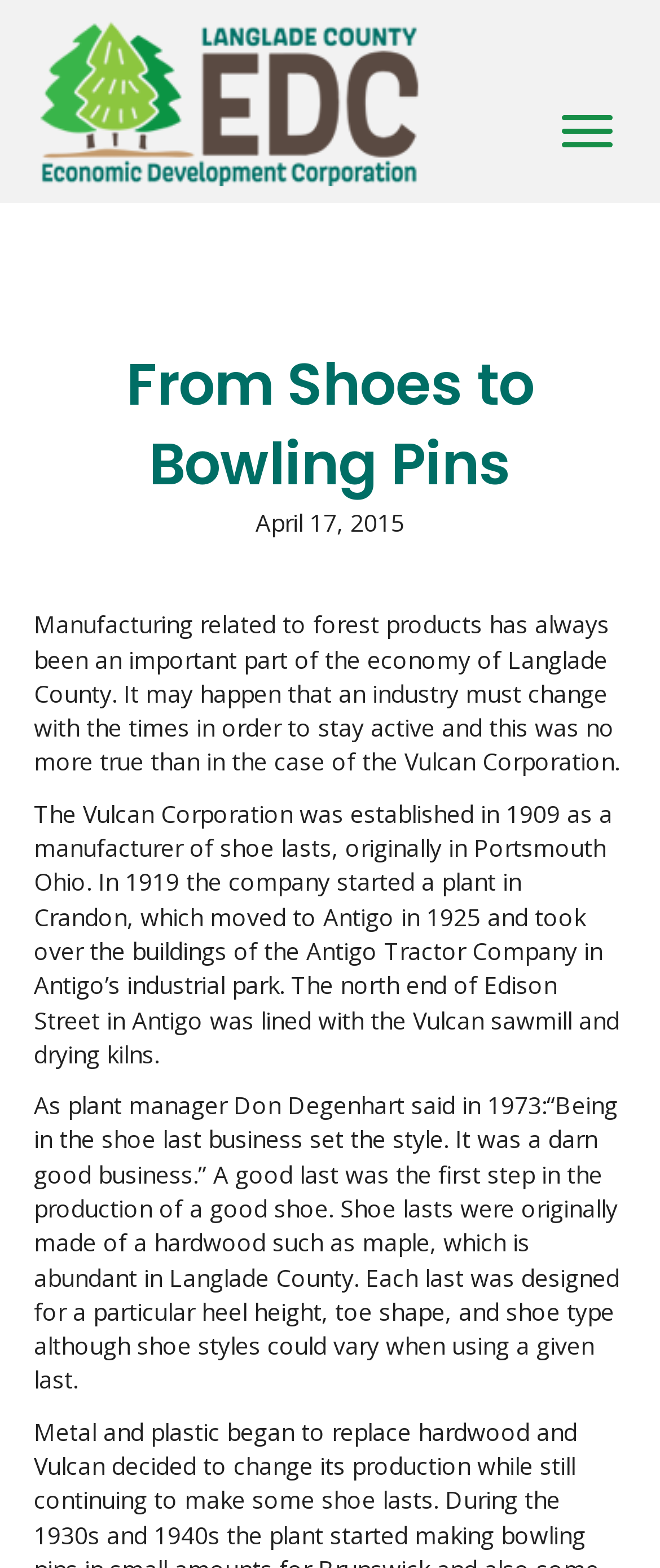Find the UI element described as: "alt="LCDEC_final_with_EDC-230" title="LCDEC_final_with_EDC-230"" and predict its bounding box coordinates. Ensure the coordinates are four float numbers between 0 and 1, [left, top, right, bottom].

[0.051, 0.053, 0.638, 0.073]